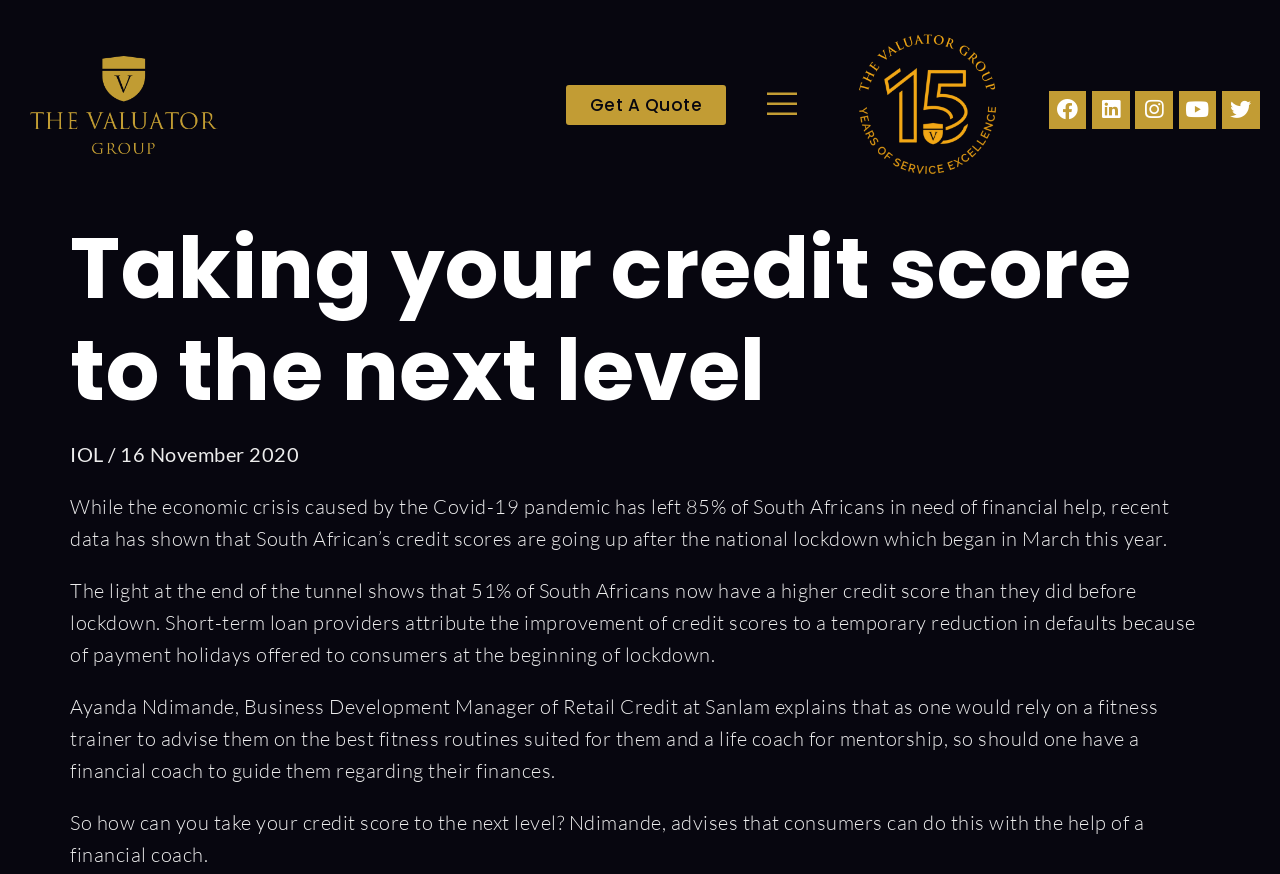What is the topic of the article?
Use the information from the image to give a detailed answer to the question.

The webpage discusses the improvement of credit scores in South Africa during the Covid-19 pandemic, and provides advice on how to take credit scores to the next level with the help of a financial coach.